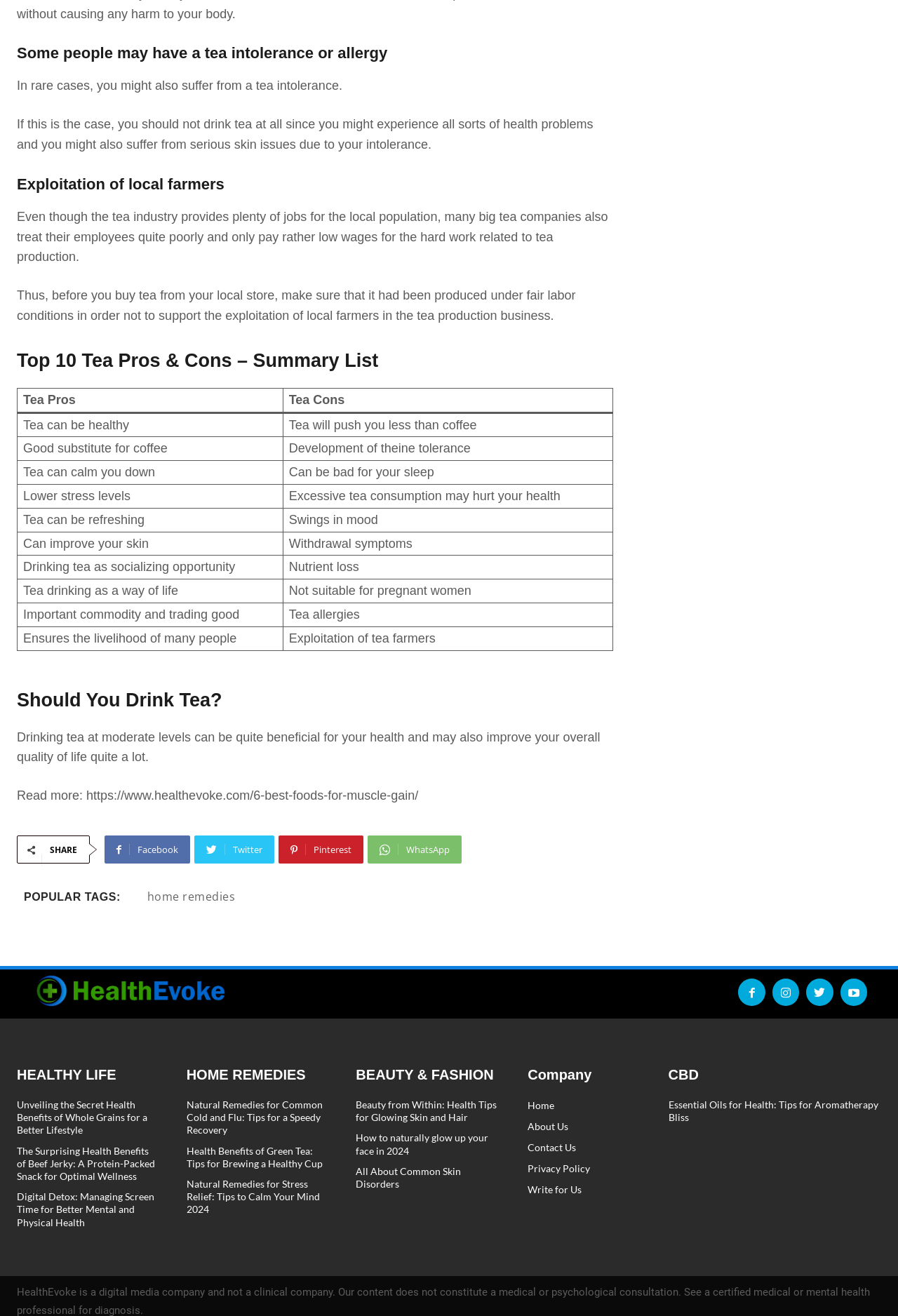Identify the bounding box coordinates of the section that should be clicked to achieve the task described: "Share this article on Facebook".

[0.116, 0.635, 0.212, 0.656]